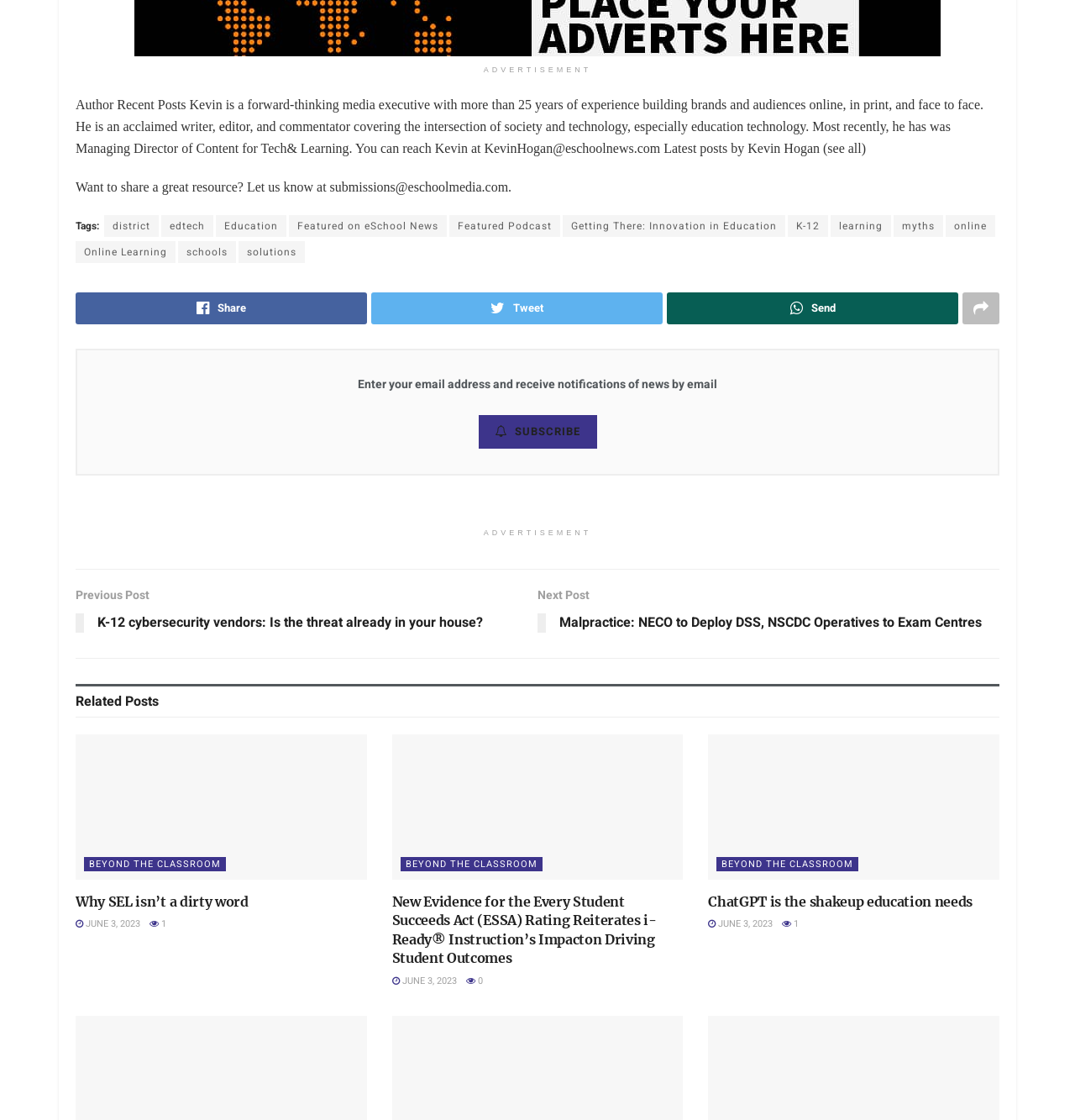Use a single word or phrase to answer this question: 
How can I subscribe to the newsletter?

Enter email address and click SUBSCRIBE